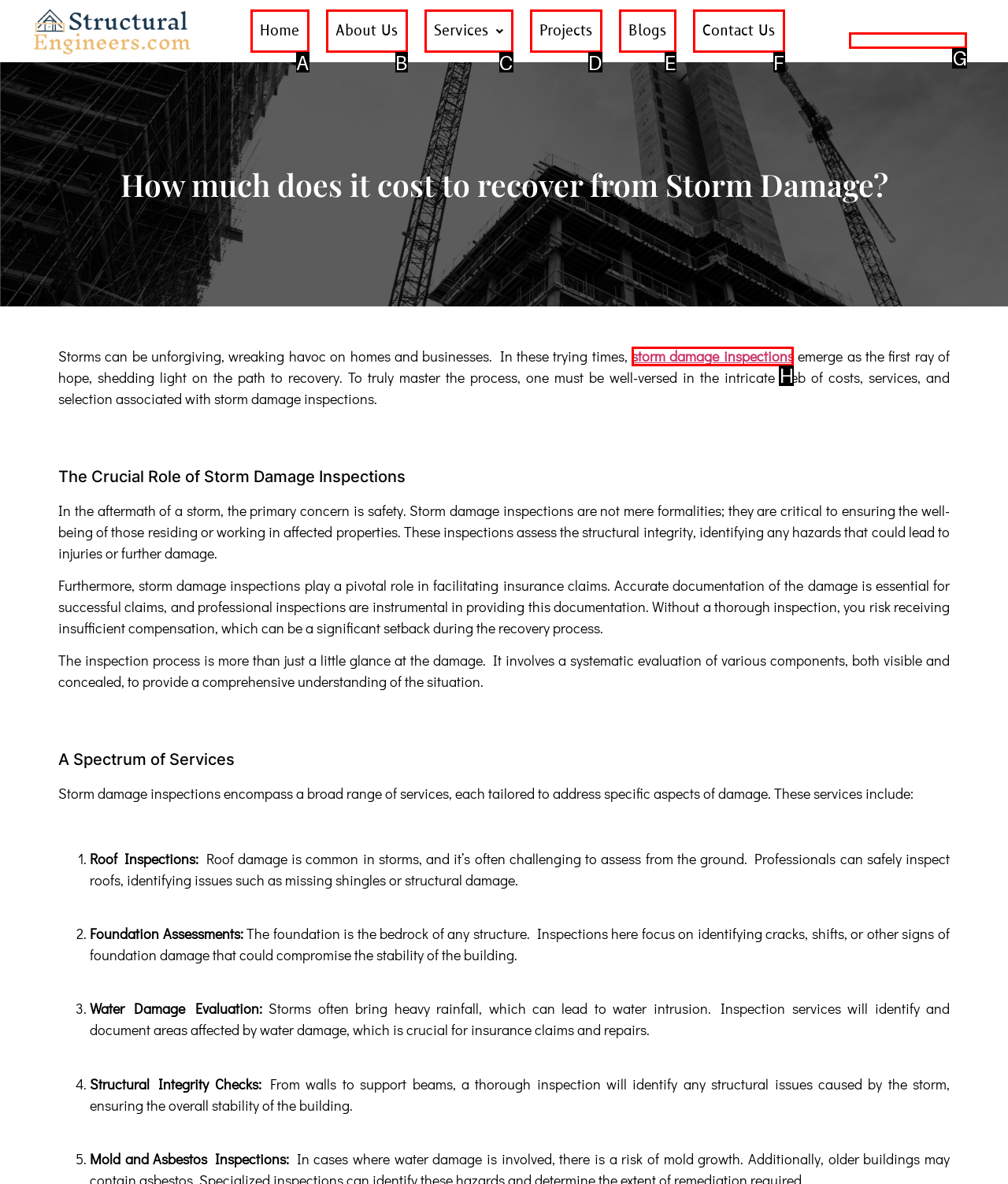Match the following description to the correct HTML element: Services Indicate your choice by providing the letter.

C